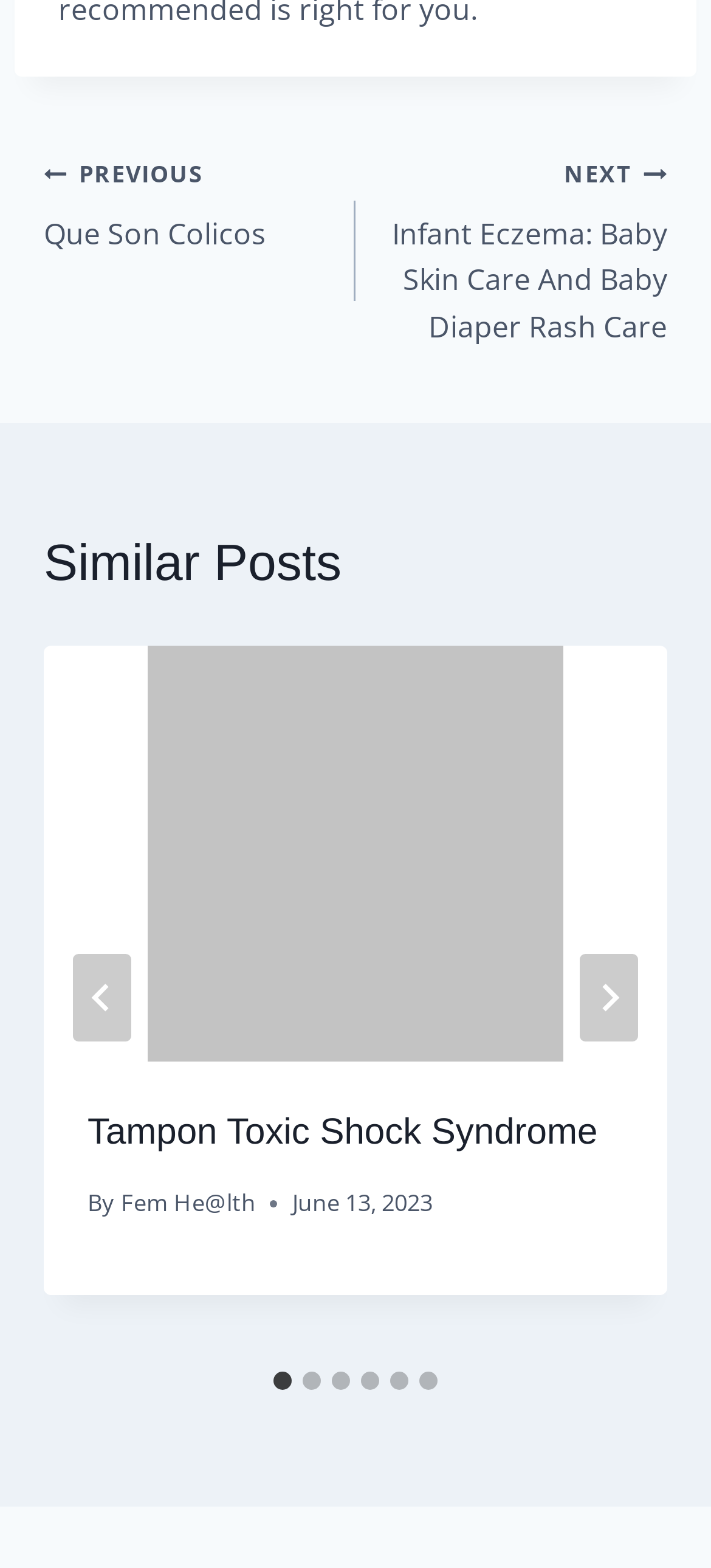Locate the bounding box coordinates of the clickable region necessary to complete the following instruction: "Go to last slide". Provide the coordinates in the format of four float numbers between 0 and 1, i.e., [left, top, right, bottom].

[0.103, 0.608, 0.185, 0.664]